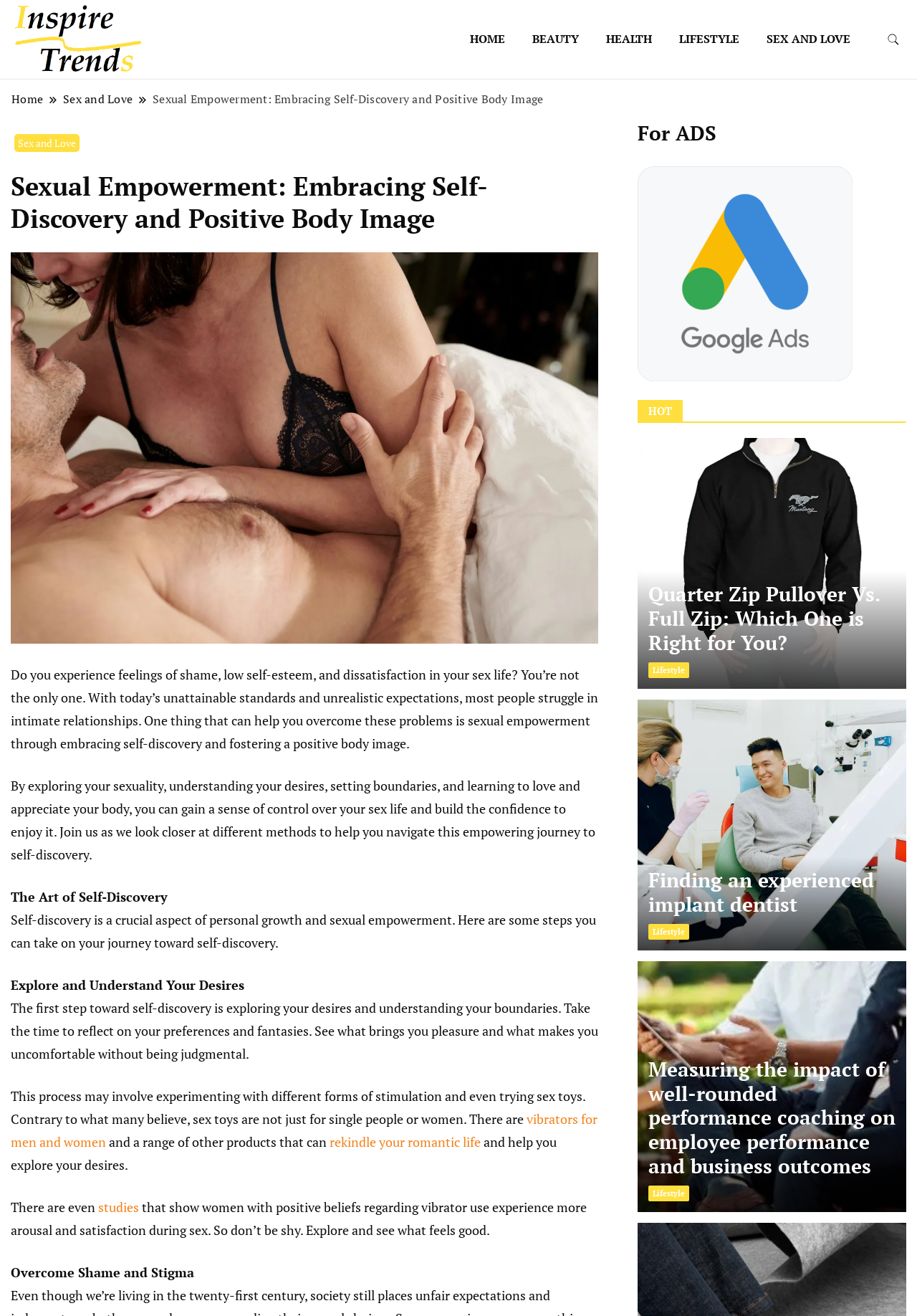Examine the image and give a thorough answer to the following question:
What is the topic of the article section titled 'The Art of Self-Discovery'?

The article section titled 'The Art of Self-Discovery' discusses the importance of self-discovery in personal growth and sexual empowerment, and provides steps to take on this journey.